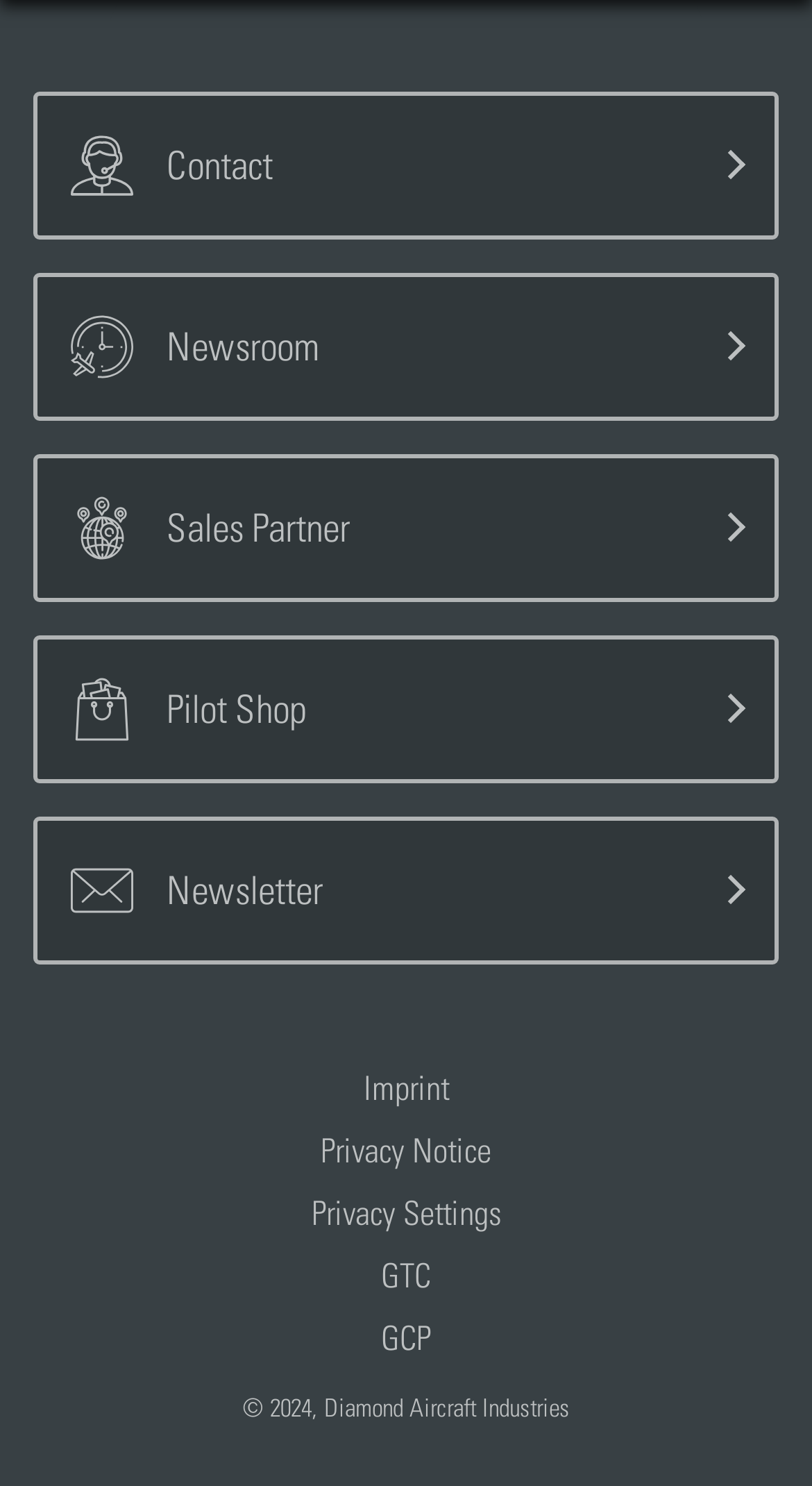Please identify the bounding box coordinates of the region to click in order to complete the task: "Visit pilot shop". The coordinates must be four float numbers between 0 and 1, specified as [left, top, right, bottom].

[0.046, 0.43, 0.954, 0.524]